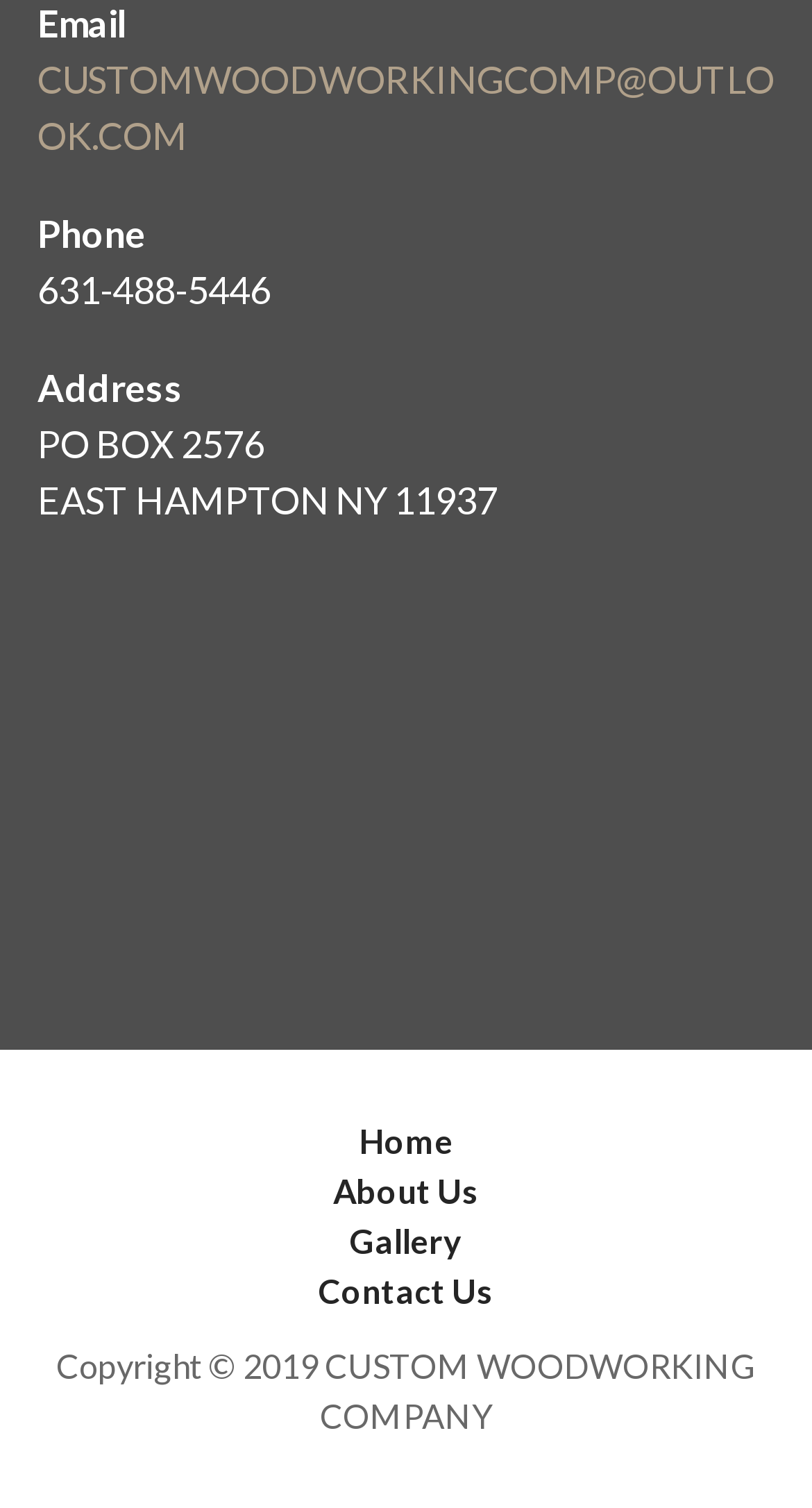Provide the bounding box coordinates of the HTML element described as: "About Us". The bounding box coordinates should be four float numbers between 0 and 1, i.e., [left, top, right, bottom].

[0.41, 0.777, 0.59, 0.803]